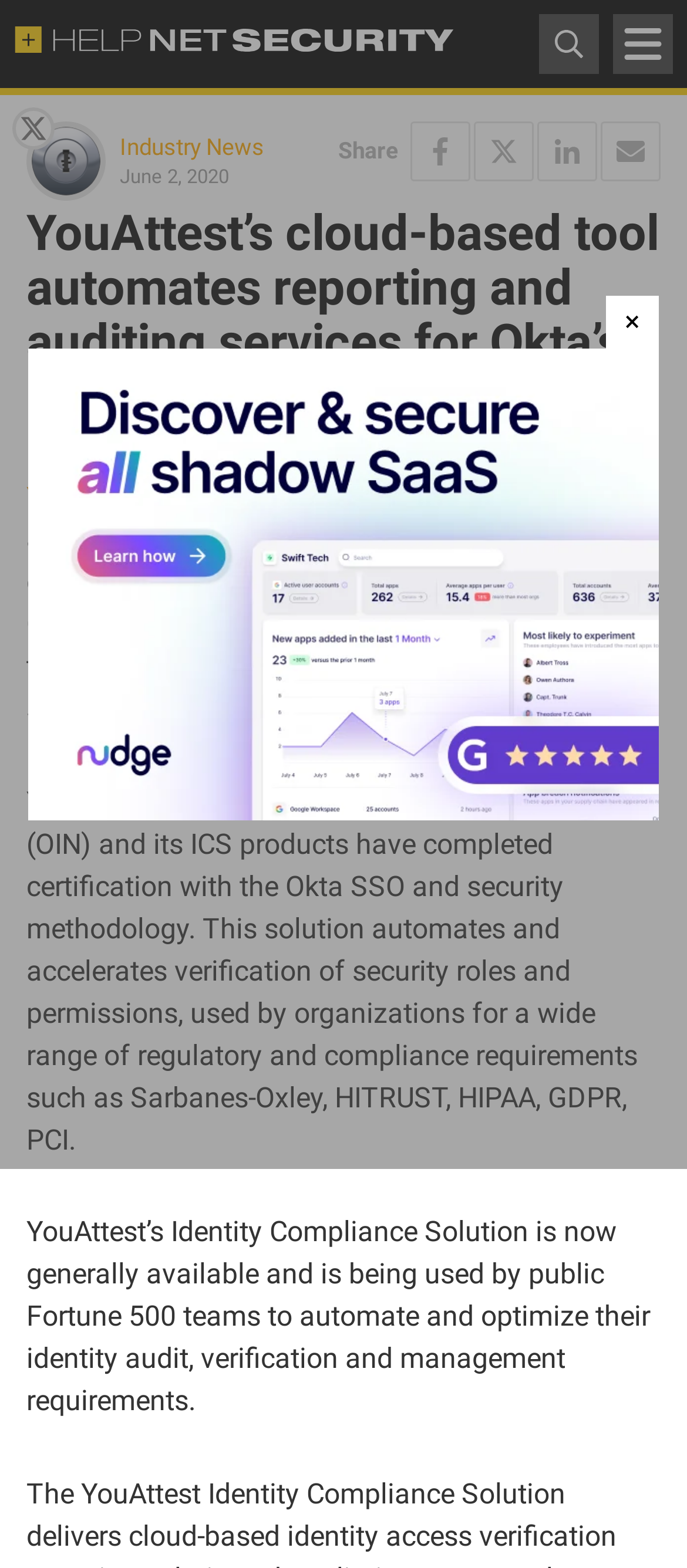Find the bounding box of the element with the following description: "aria-label="Toggle navigation"". The coordinates must be four float numbers between 0 and 1, formatted as [left, top, right, bottom].

[0.892, 0.009, 0.979, 0.047]